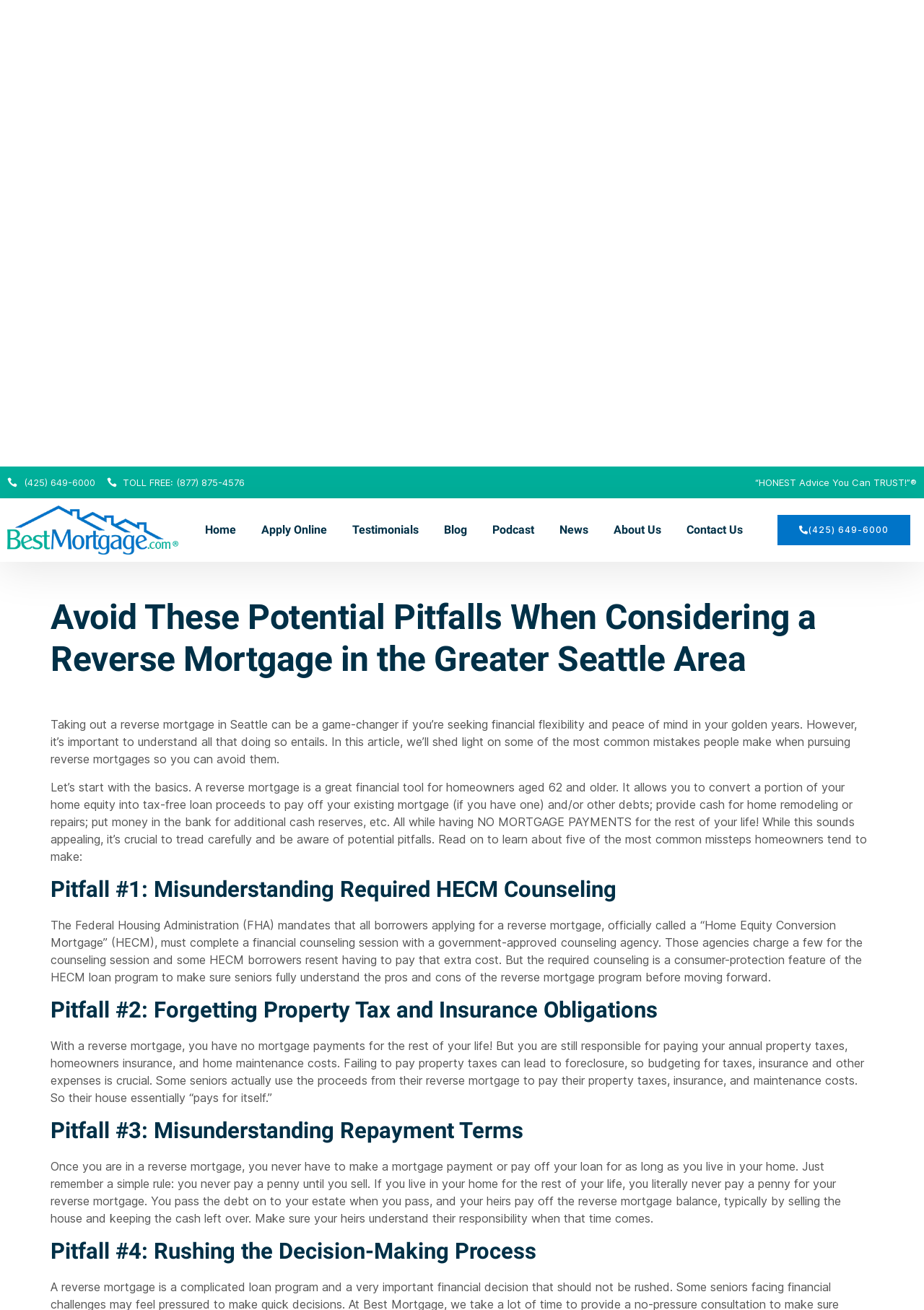Please specify the bounding box coordinates for the clickable region that will help you carry out the instruction: "Go to Home page".

None